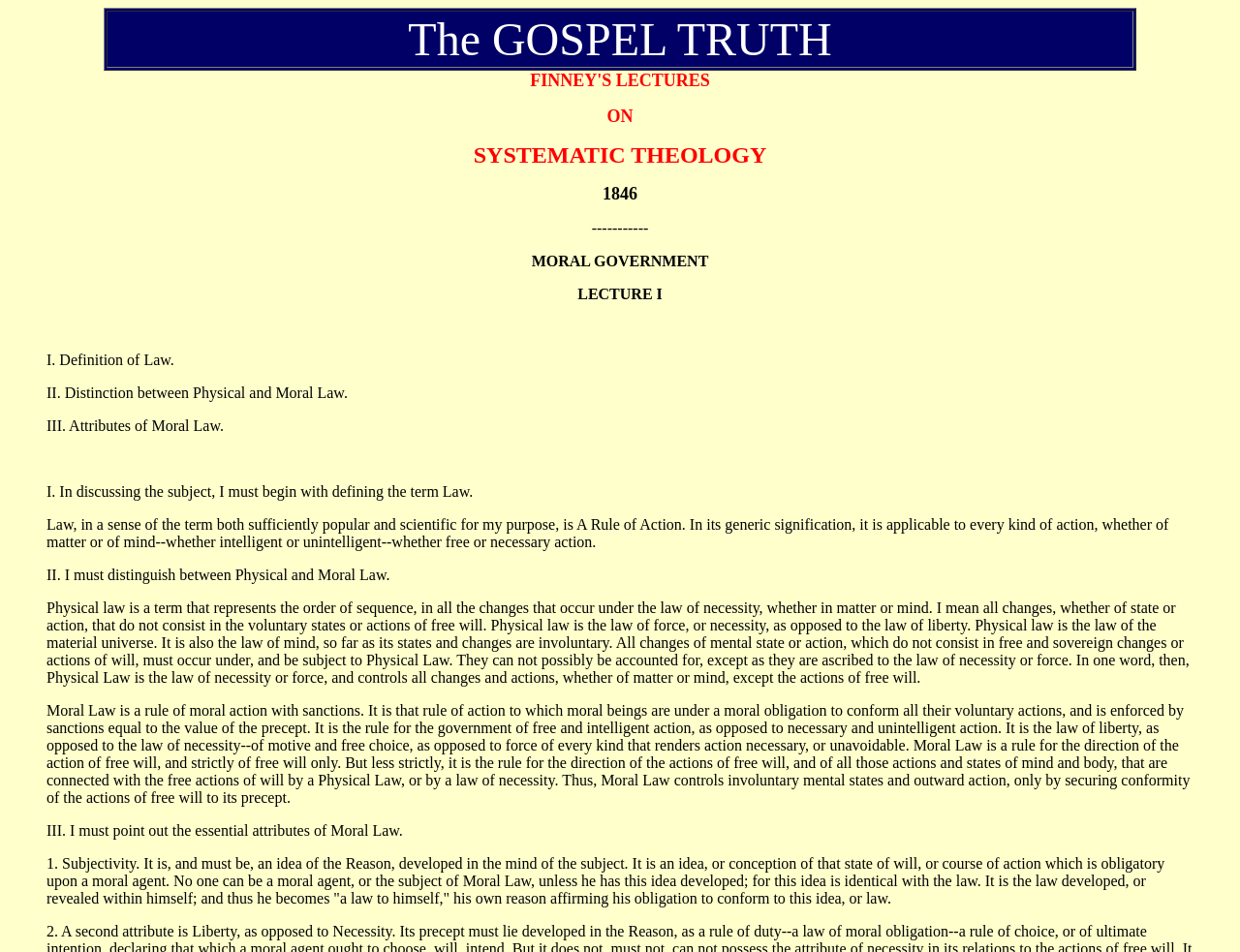Respond concisely with one word or phrase to the following query:
What is the bounding box coordinate of the region containing the text 'SYSTEMATIC THEOLOGY'?

[0.382, 0.15, 0.618, 0.176]